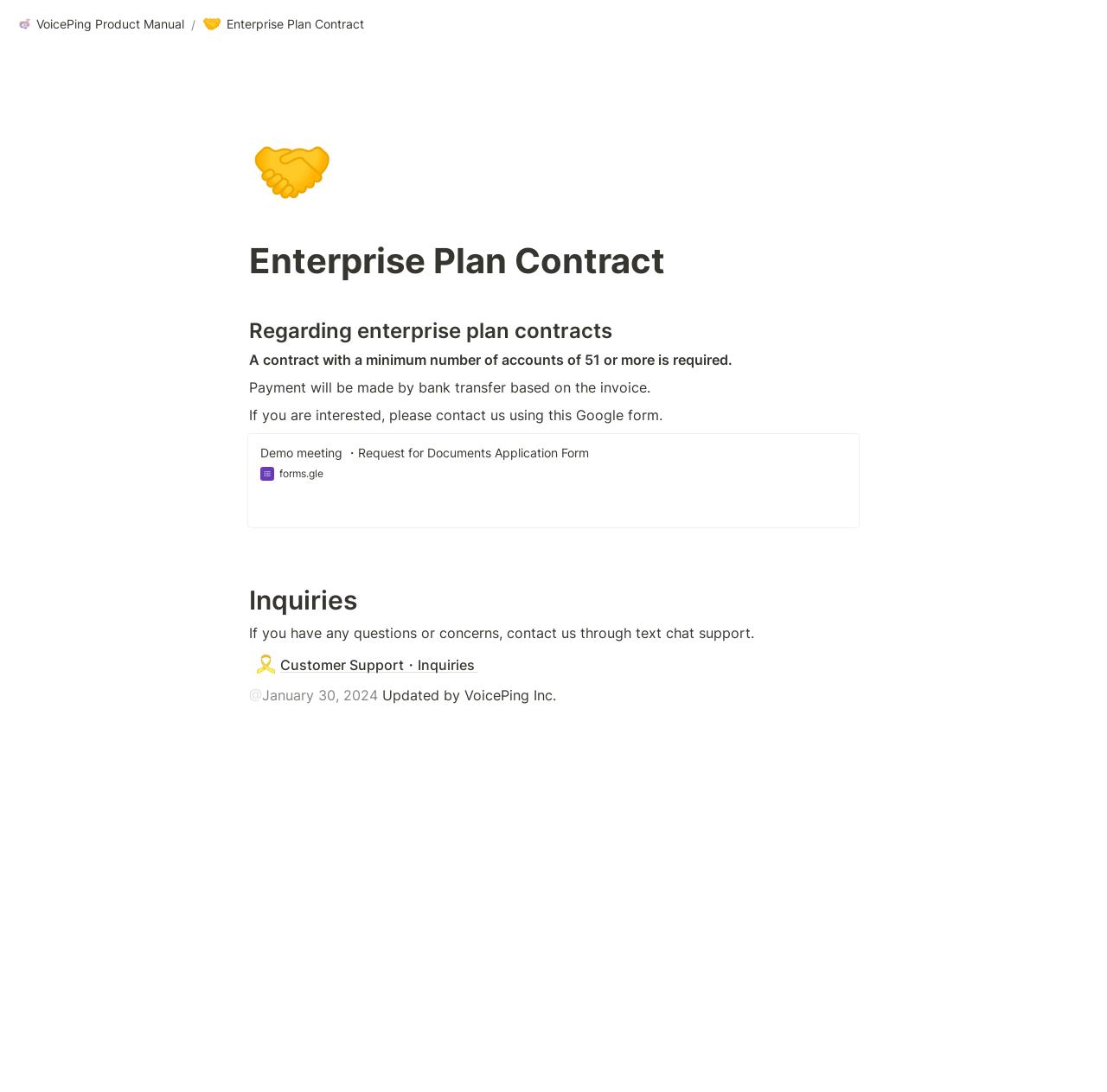Please identify and generate the text content of the webpage's main heading.

Enterprise Plan Contract